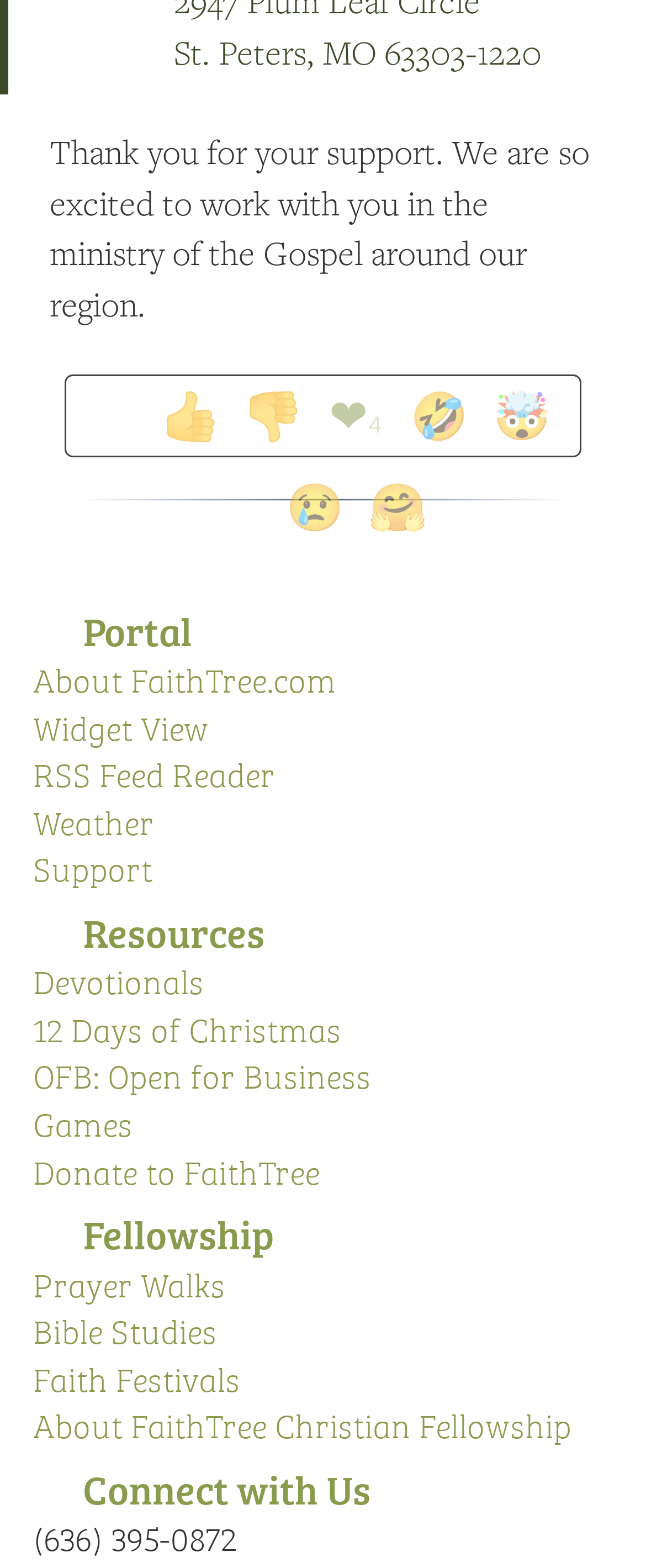Identify the bounding box coordinates for the UI element described as: "Devotionals". The coordinates should be provided as four floats between 0 and 1: [left, top, right, bottom].

[0.051, 0.61, 0.315, 0.641]